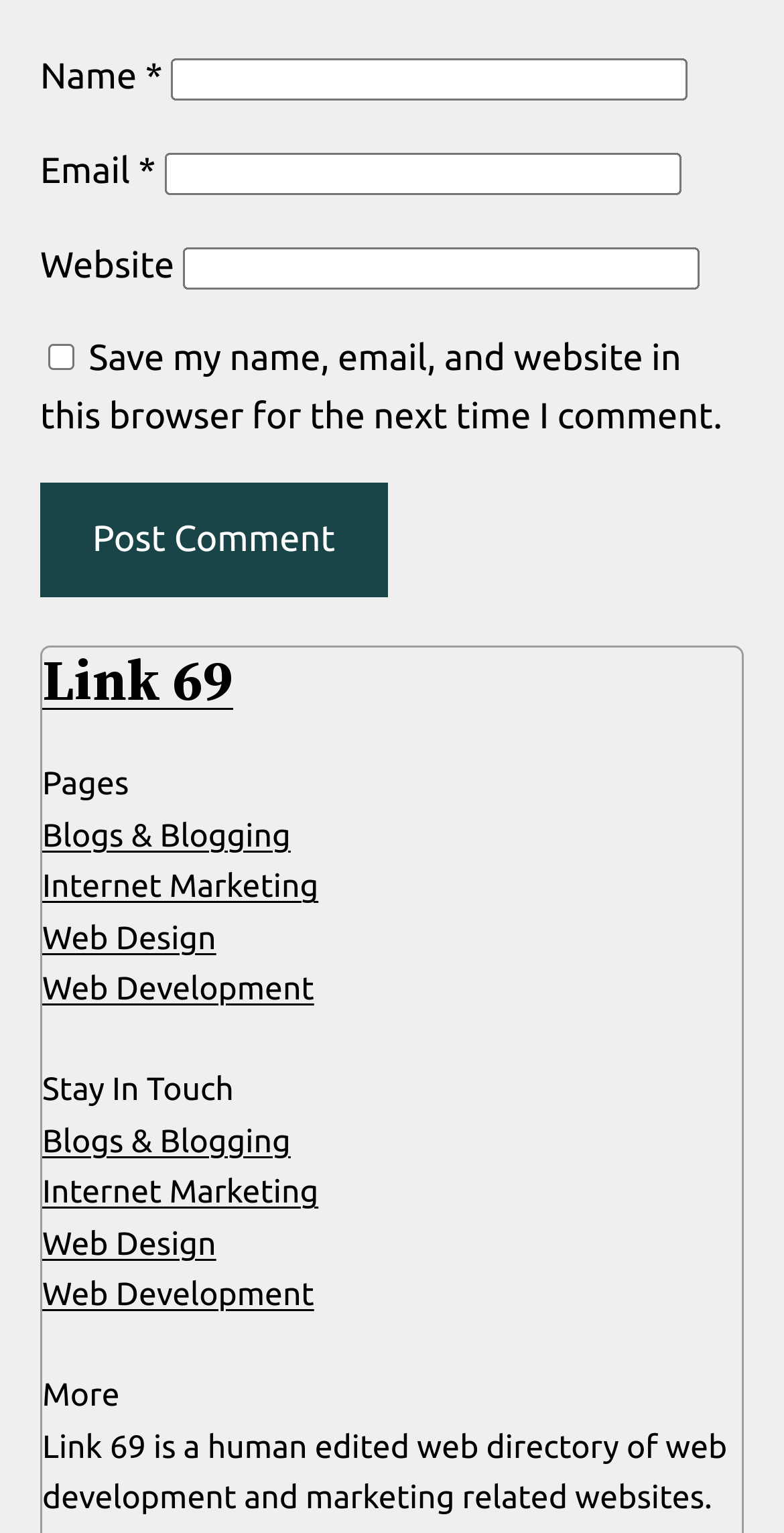Give the bounding box coordinates for the element described by: "Web Design".

[0.054, 0.8, 0.276, 0.823]